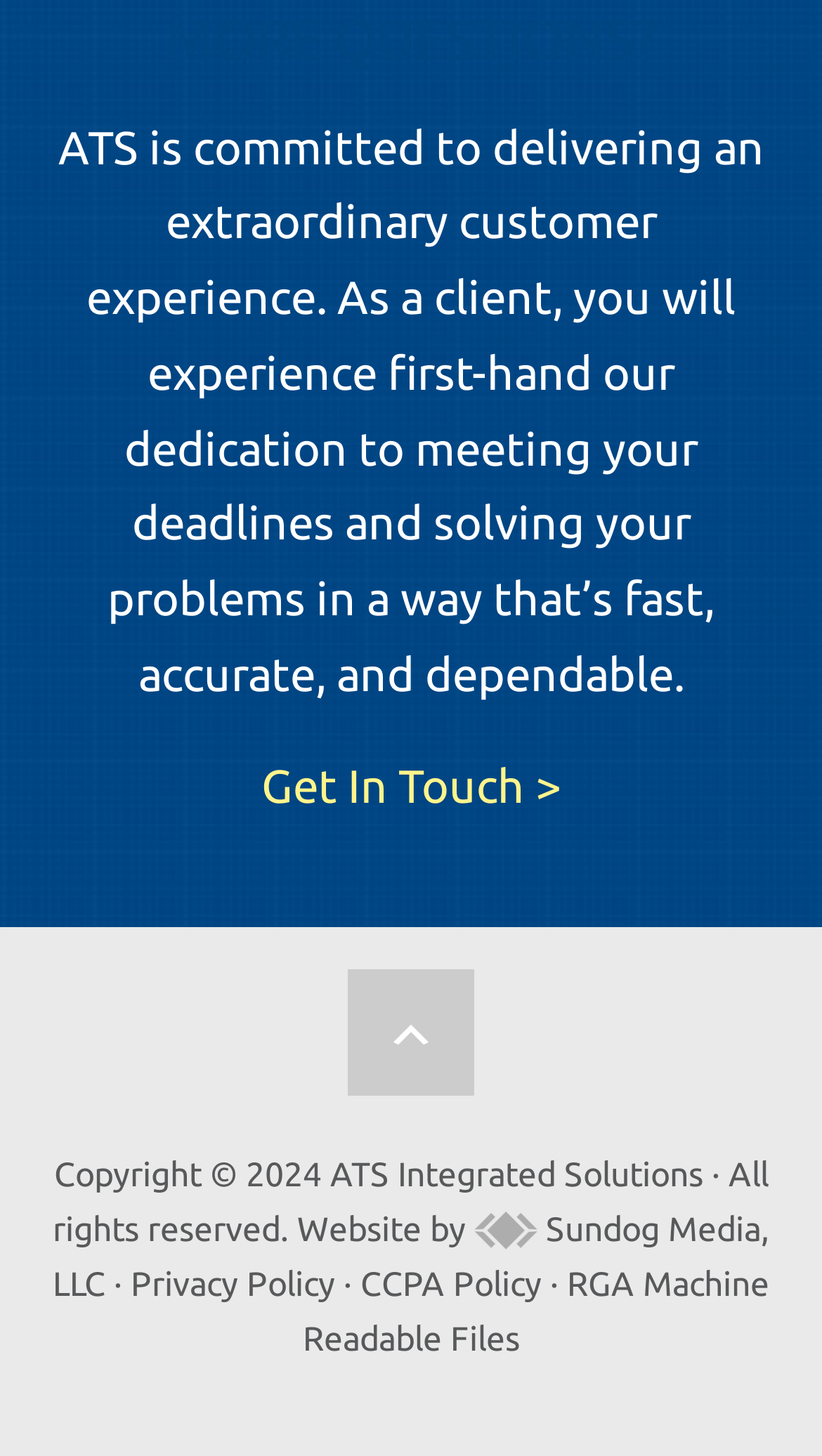Utilize the information from the image to answer the question in detail:
What is the link to get in touch with the company?

The link 'Get In Touch >' is located at the top of the webpage, indicating that it is a primary call-to-action for customers to get in touch with the company.